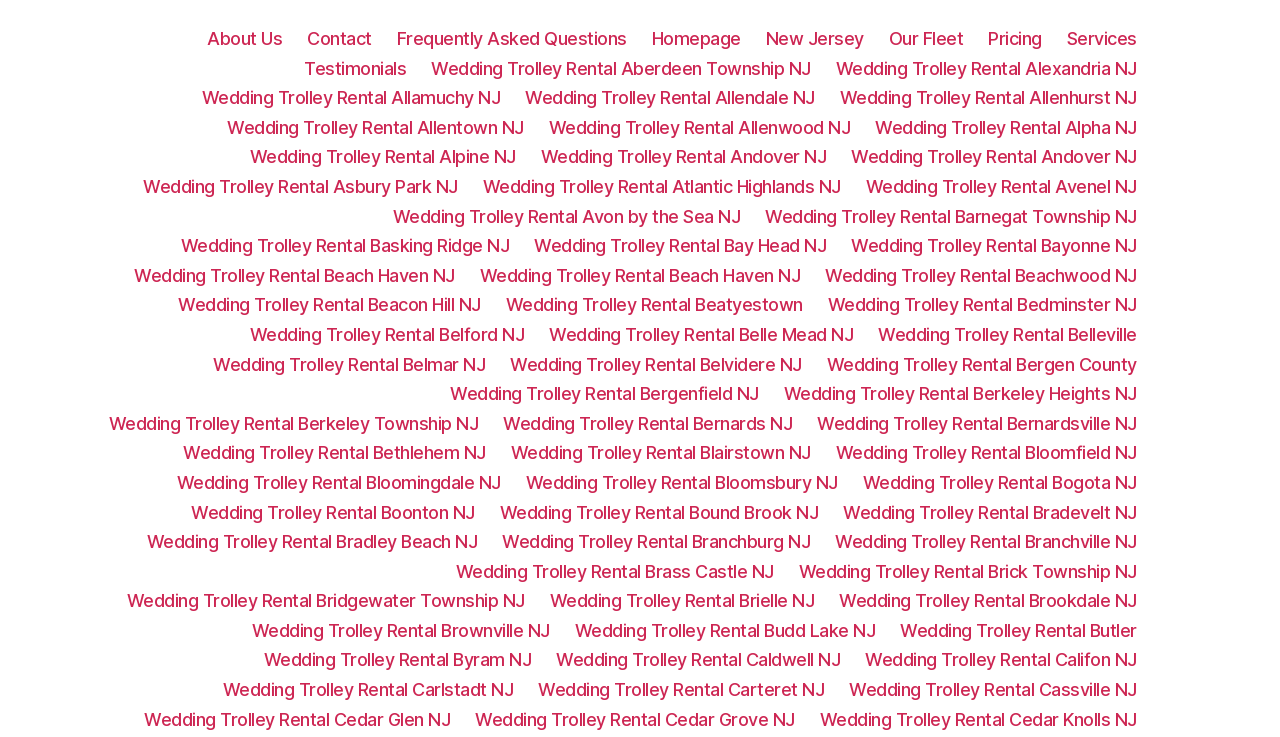What is the main heading displayed on the webpage? Please provide the text.

Wedding Trolley Rental Loch Arbour NJ